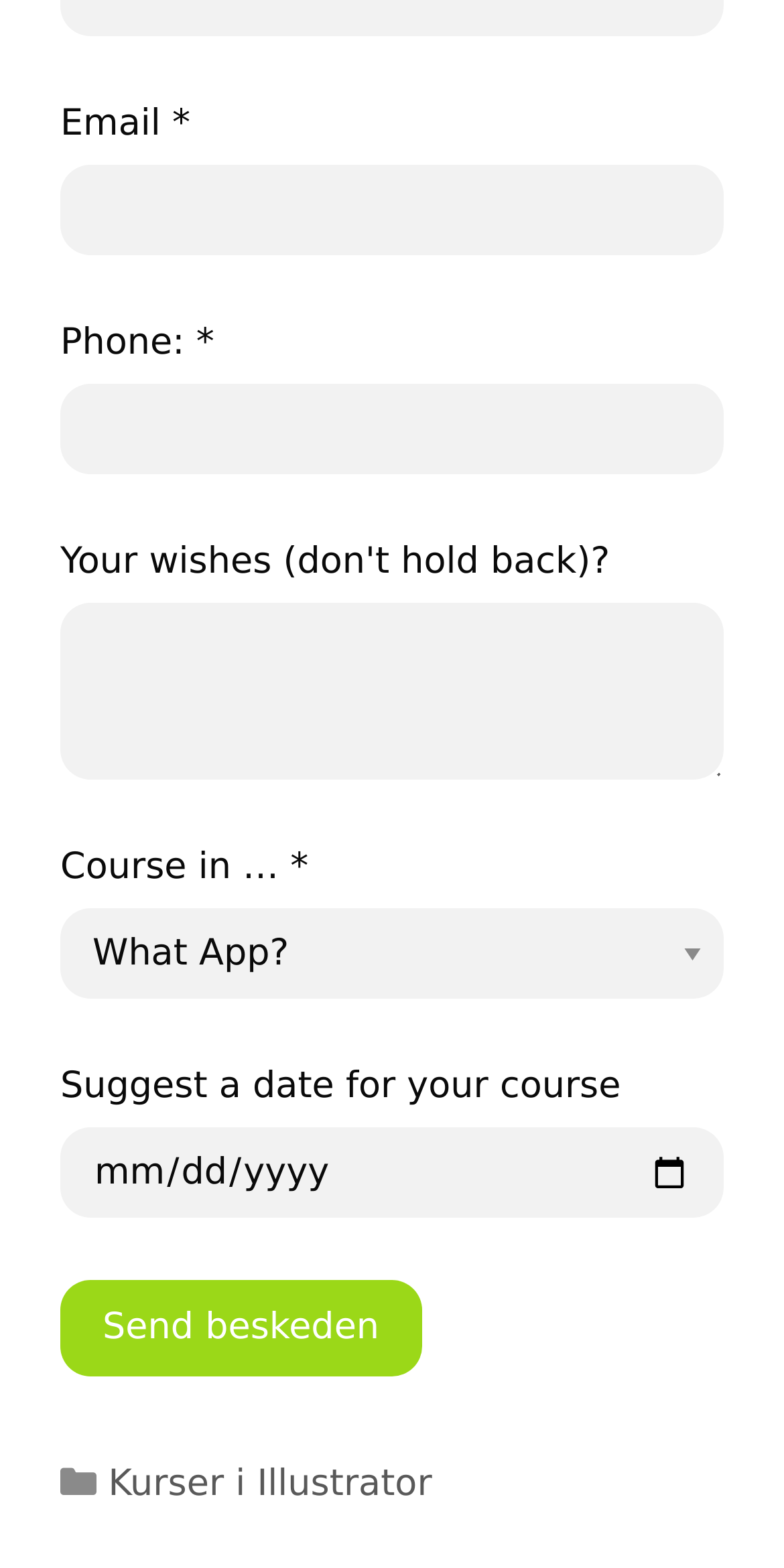Identify the bounding box of the UI element that matches this description: "parent_node: Email * name="email"".

[0.077, 0.11, 0.923, 0.168]